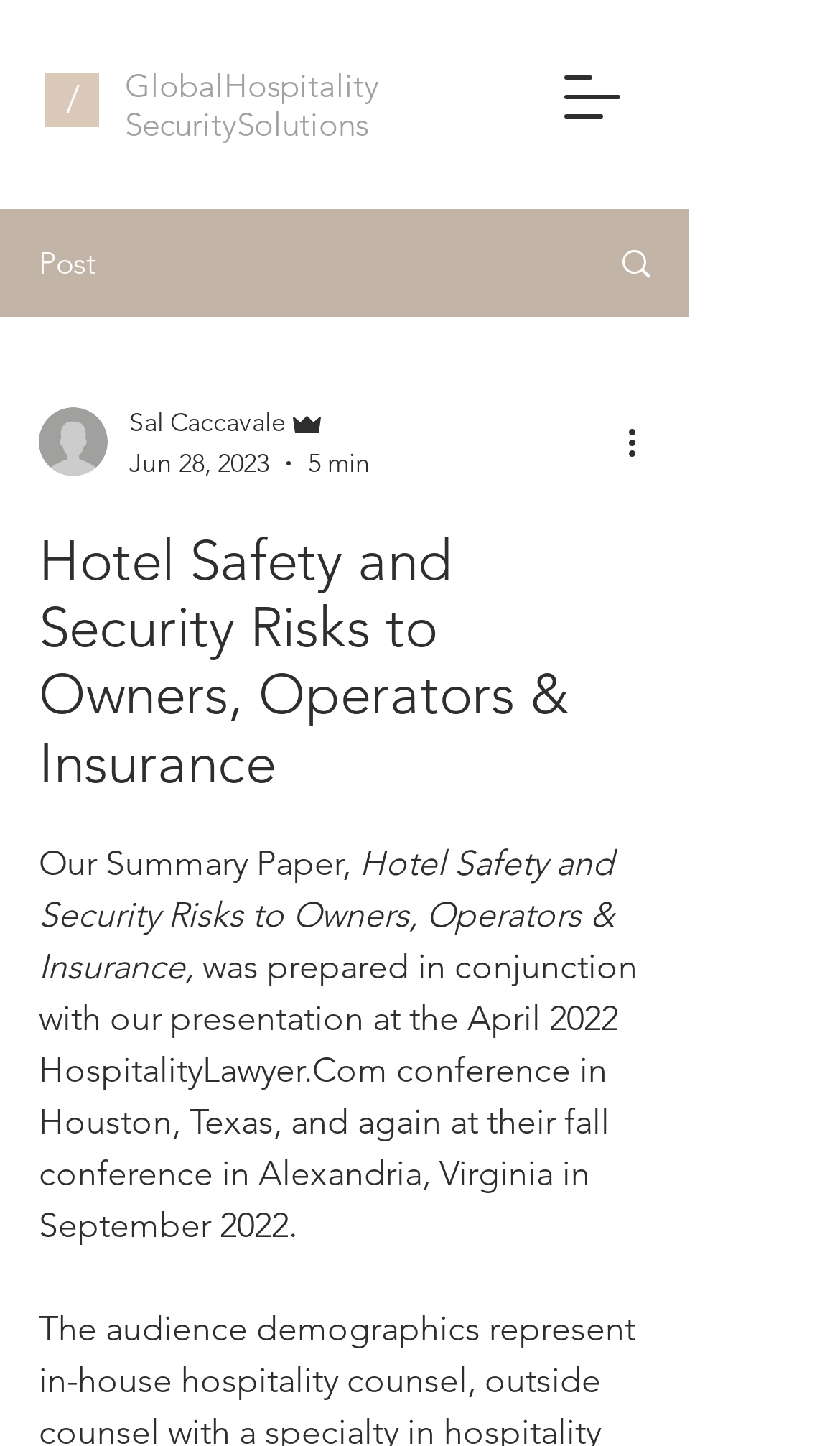Detail the various sections and features of the webpage.

The webpage appears to be a blog post or article about a summary paper on hotel safety and security risks. At the top left, there is a link to the homepage, and next to it, a link to "GlobalHospitalitySecuritySolutions". On the top right, there is a button to open a navigation menu.

Below the navigation button, there is a section with a post title "Post" and a link with an image. The image is likely a thumbnail or icon. Below this section, there is a writer's profile picture, the writer's name "Sal Caccavale", and their role "Admin". The writer's profile picture is positioned above the writer's name and role. There is also a timestamp "Jun 28, 2023" and a reading time "5 min" next to the writer's profile picture.

On the right side of the writer's profile picture, there is a button with more actions, which has an image. Below the writer's profile section, there is a main heading "Hotel Safety and Security Risks to Owners, Operators & Insurance". This heading spans almost the entire width of the page.

Under the main heading, there are three paragraphs of text. The first paragraph starts with "Our Summary Paper," and the second paragraph starts with "Hotel Safety and Security Risks to Owners, Operators & Insurance,". The third paragraph describes the preparation of the summary paper in conjunction with a conference presentation.